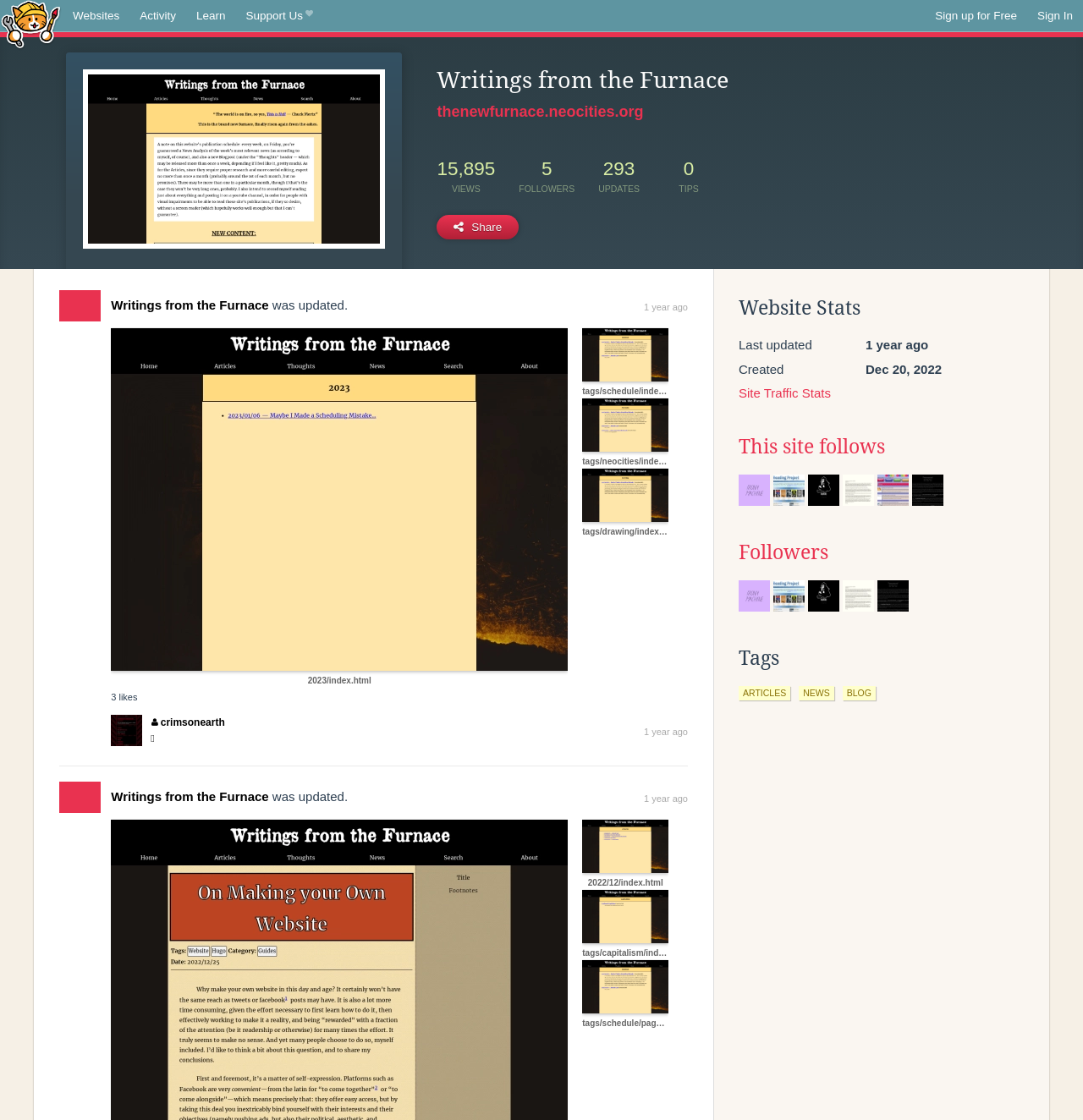How many views does this website have?
Based on the content of the image, thoroughly explain and answer the question.

The number of views of this website is 15,895, which is indicated by the StaticText '15,895' next to the 'VIEWS' label.